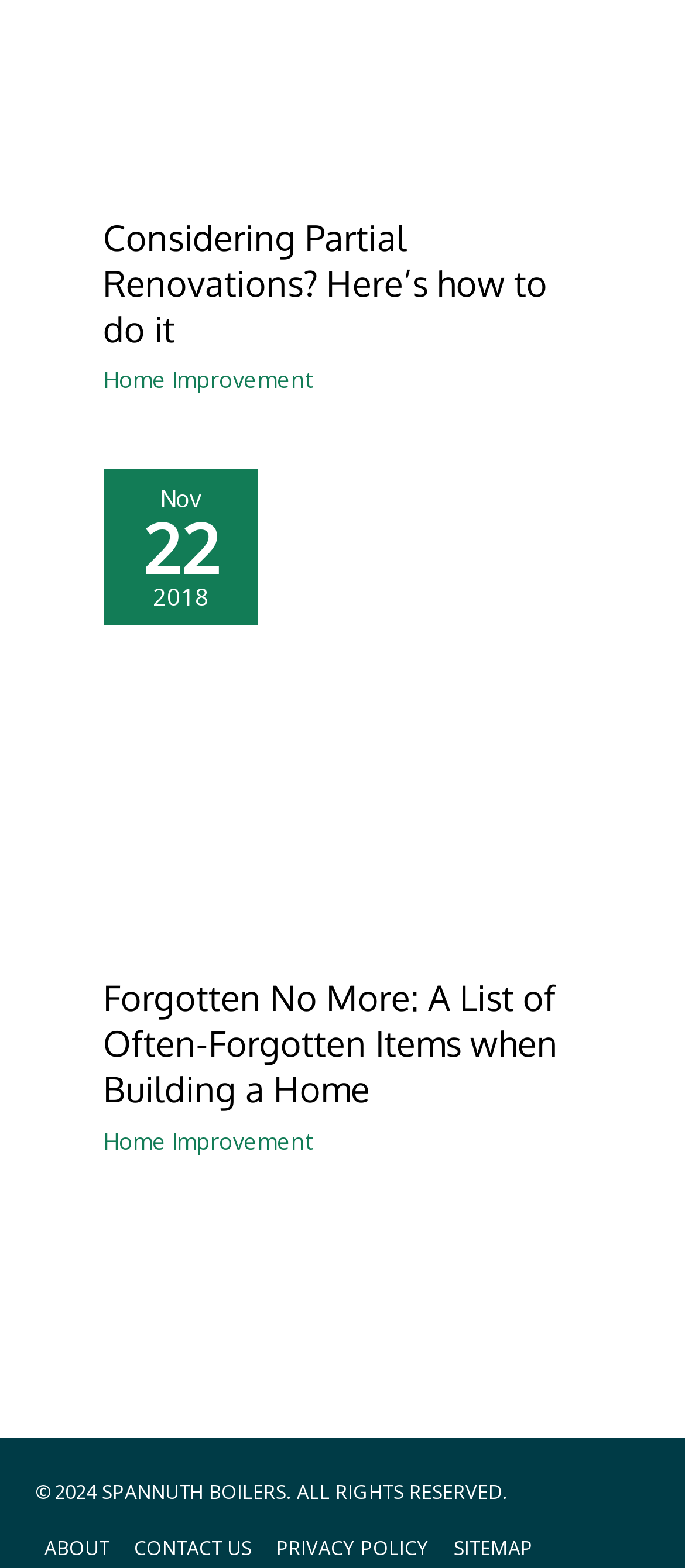Locate and provide the bounding box coordinates for the HTML element that matches this description: "alt="GRANTMAKERS FOR THRIVING YOUTH"".

None